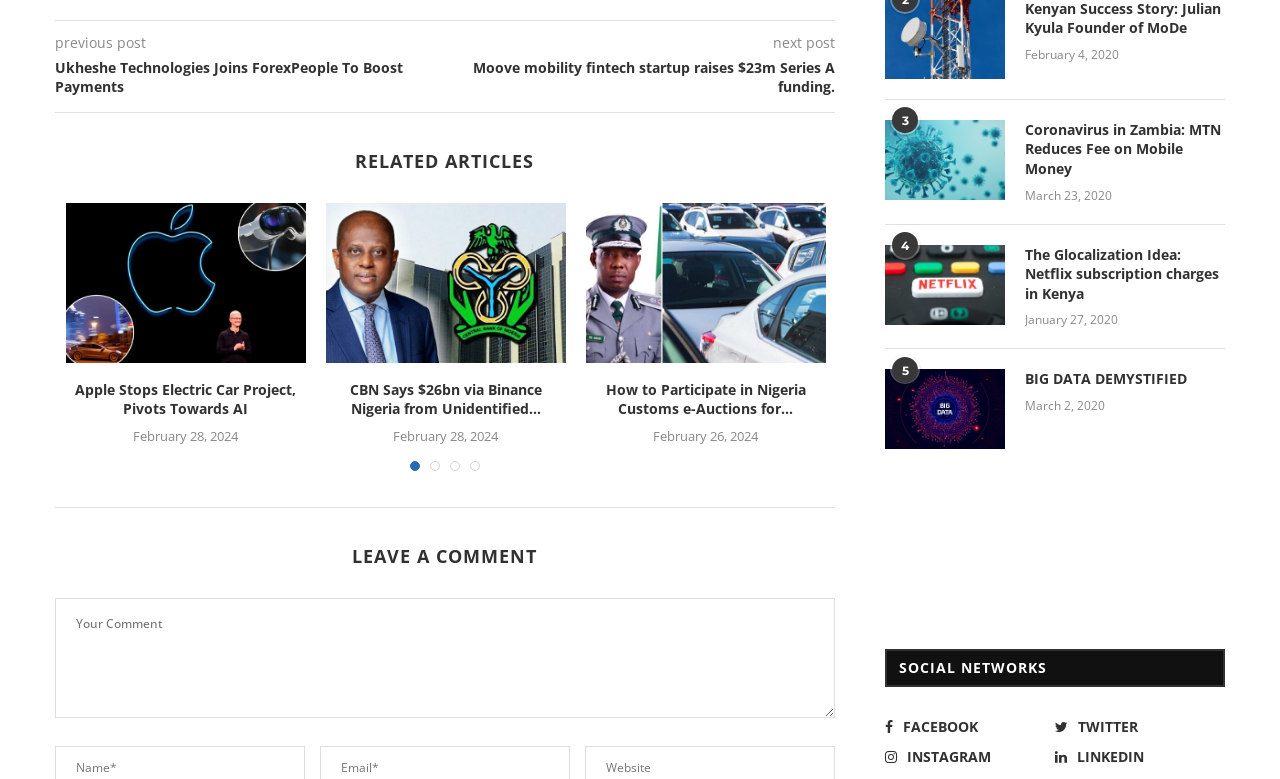Please specify the bounding box coordinates of the clickable region necessary for completing the following instruction: "Leave a comment". The coordinates must consist of four float numbers between 0 and 1, i.e., [left, top, right, bottom].

[0.043, 0.768, 0.652, 0.922]